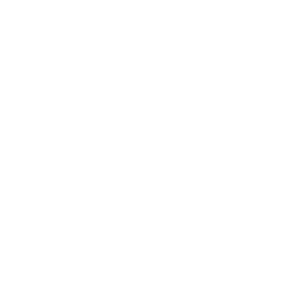Based on what you see in the screenshot, provide a thorough answer to this question: What is the name of the design on the hat?

The caption specifically mentions that the hat features the iconic 'Eye of the Tiger' design, which is a unique aesthetic element of the hat.